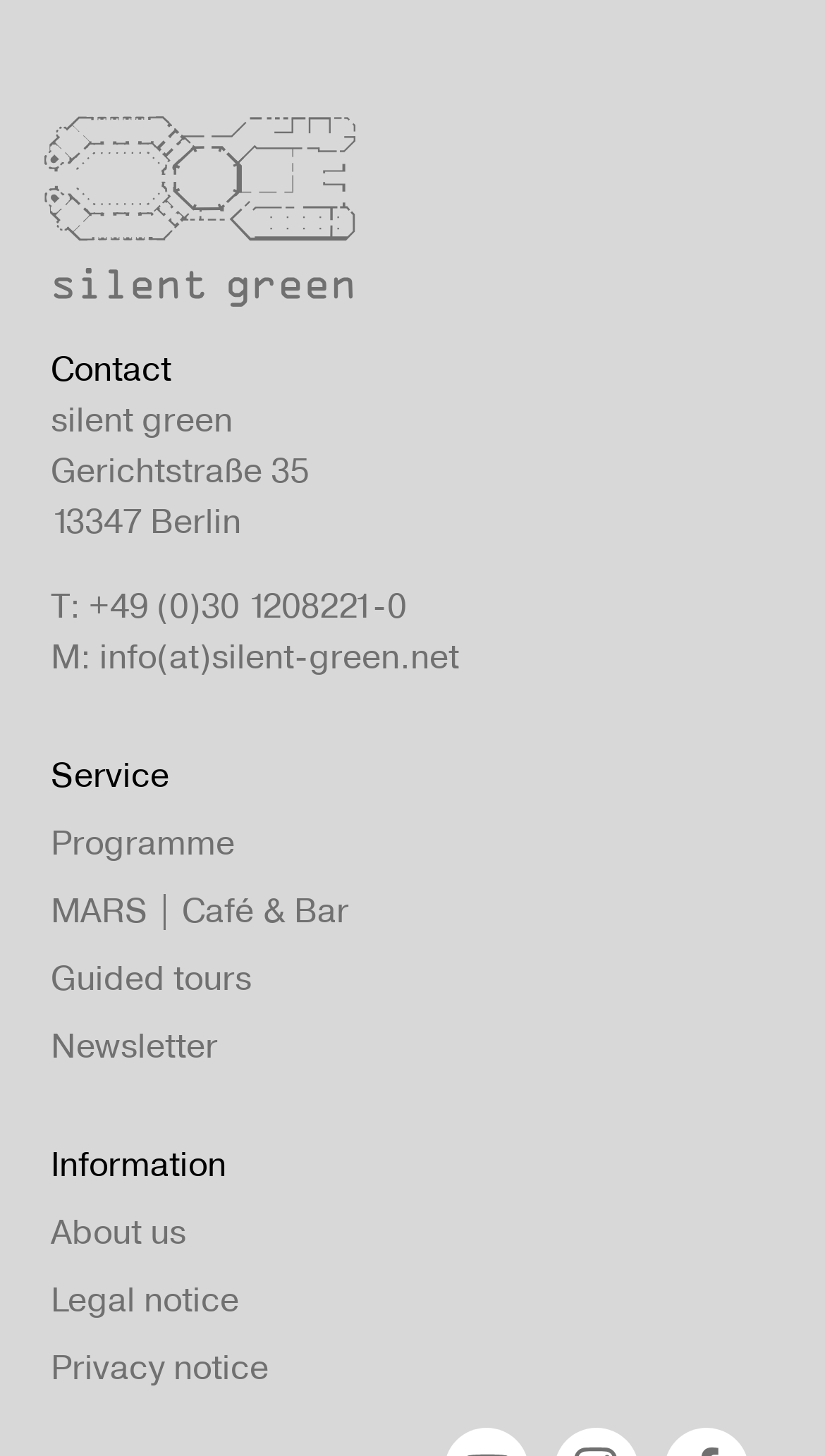Please provide the bounding box coordinates for the element that needs to be clicked to perform the following instruction: "Dismiss notification". The coordinates should be given as four float numbers between 0 and 1, i.e., [left, top, right, bottom].

None